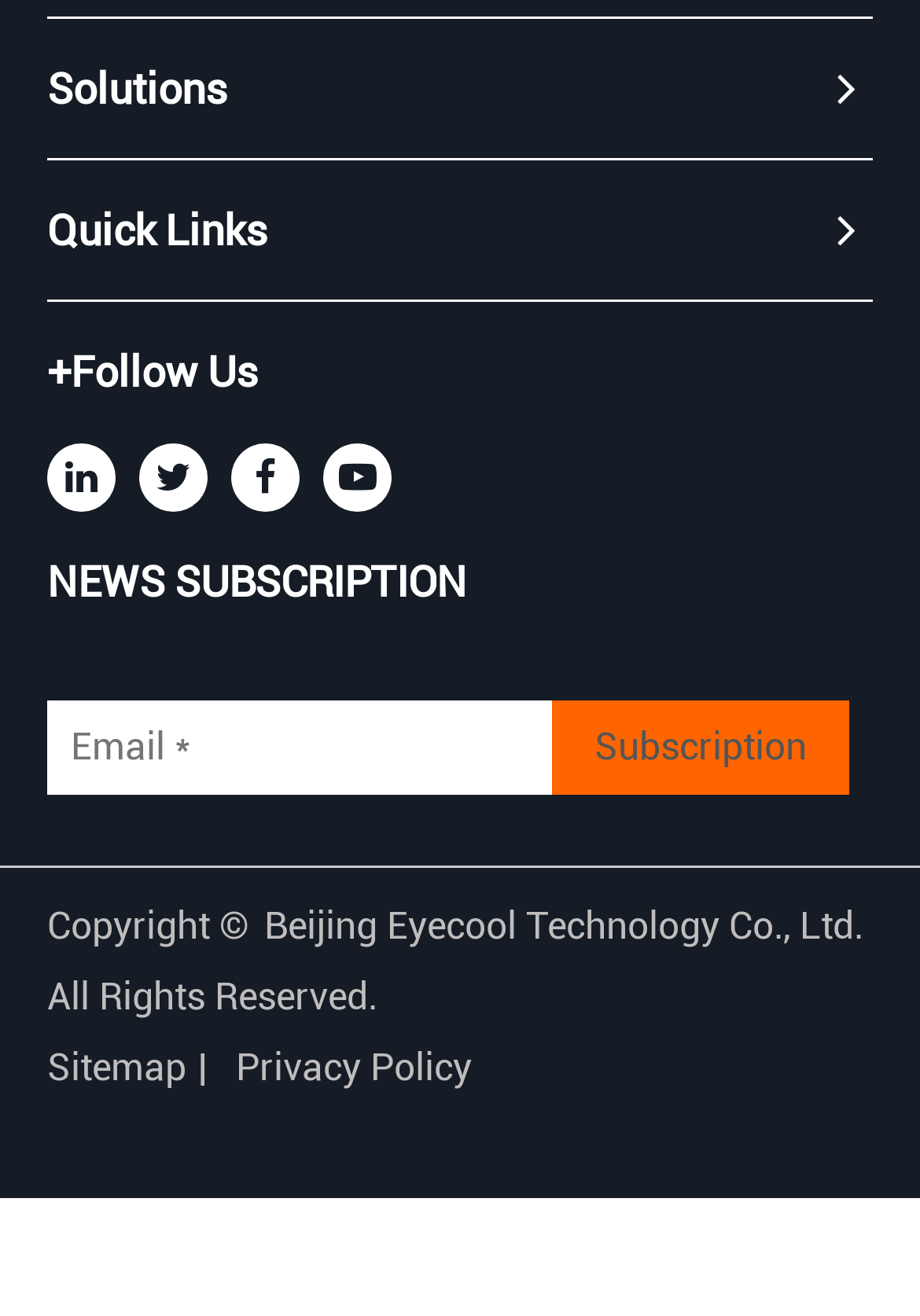Answer the question using only one word or a concise phrase: How many social media links are available?

4